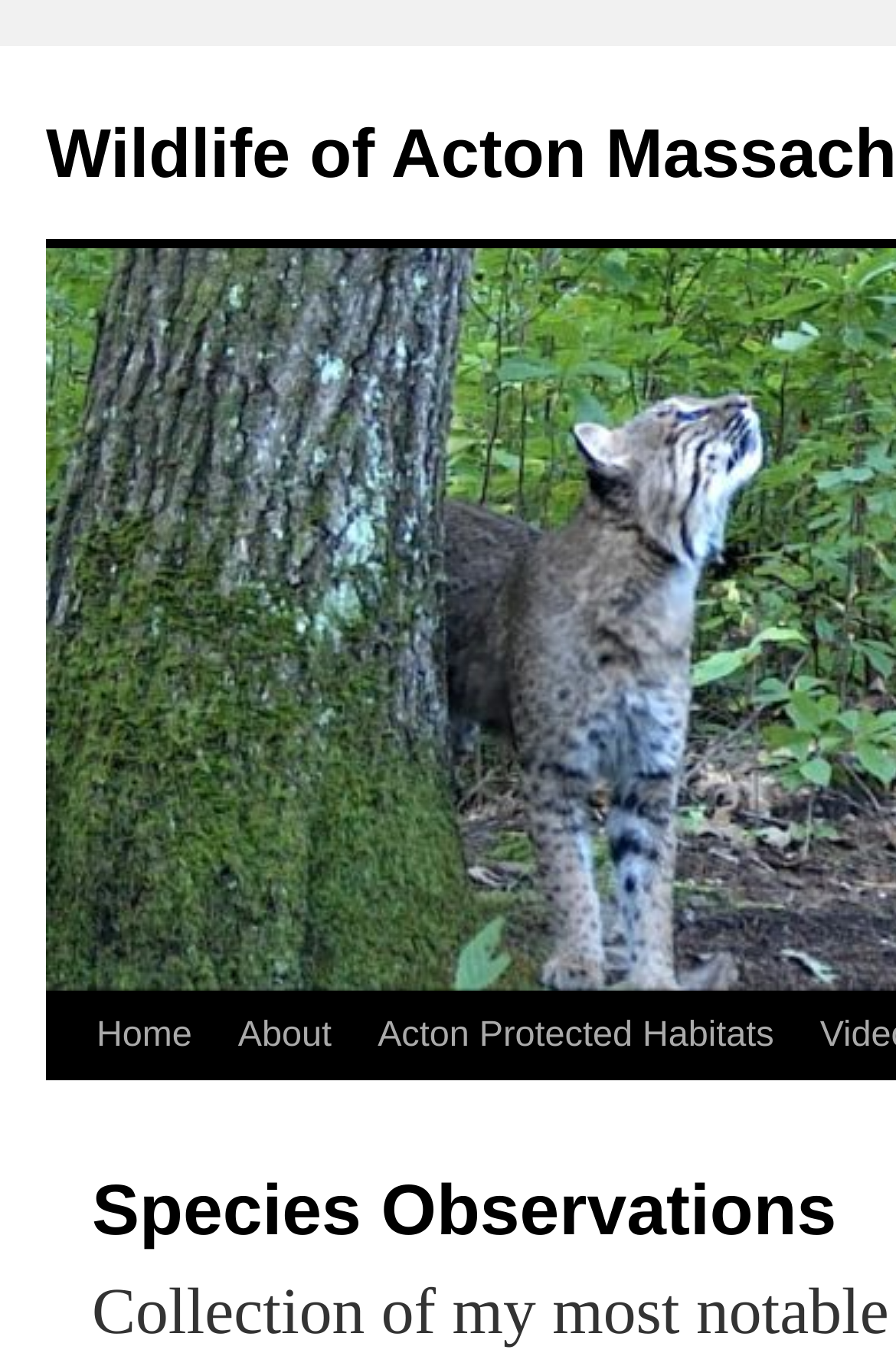Determine the bounding box coordinates for the HTML element mentioned in the following description: "parent_node: Search for: name="s" placeholder="Search..."". The coordinates should be a list of four floats ranging from 0 to 1, represented as [left, top, right, bottom].

None